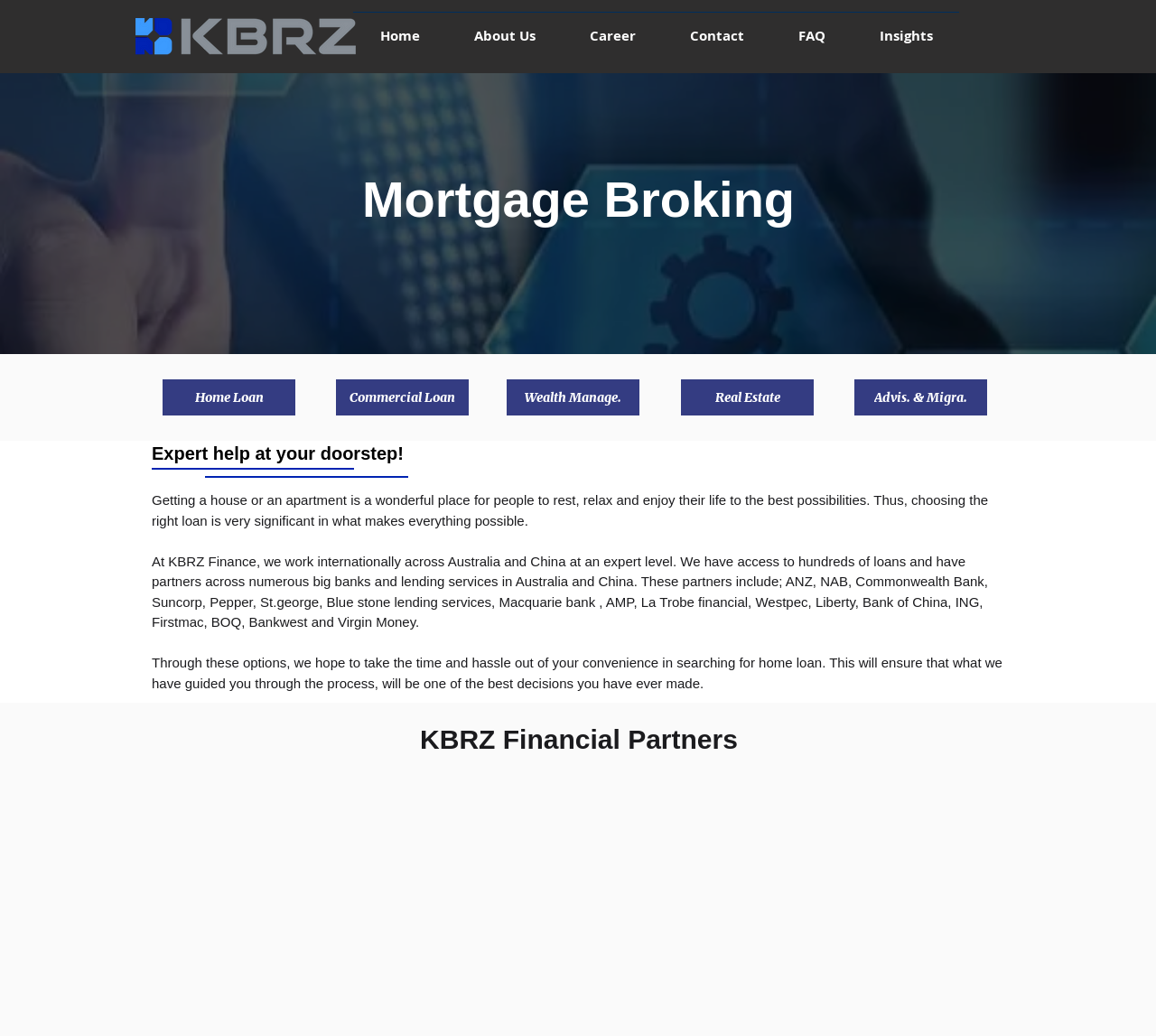What is the benefit of using KBRZ Finance?
Refer to the image and offer an in-depth and detailed answer to the question.

Based on the webpage, the benefit of using KBRZ Finance is that it will ensure that the decision made is one of the best decisions ever made, as stated in the text 'This will ensure that what we have guided you through the process, will be one of the best decisions you have ever made'.